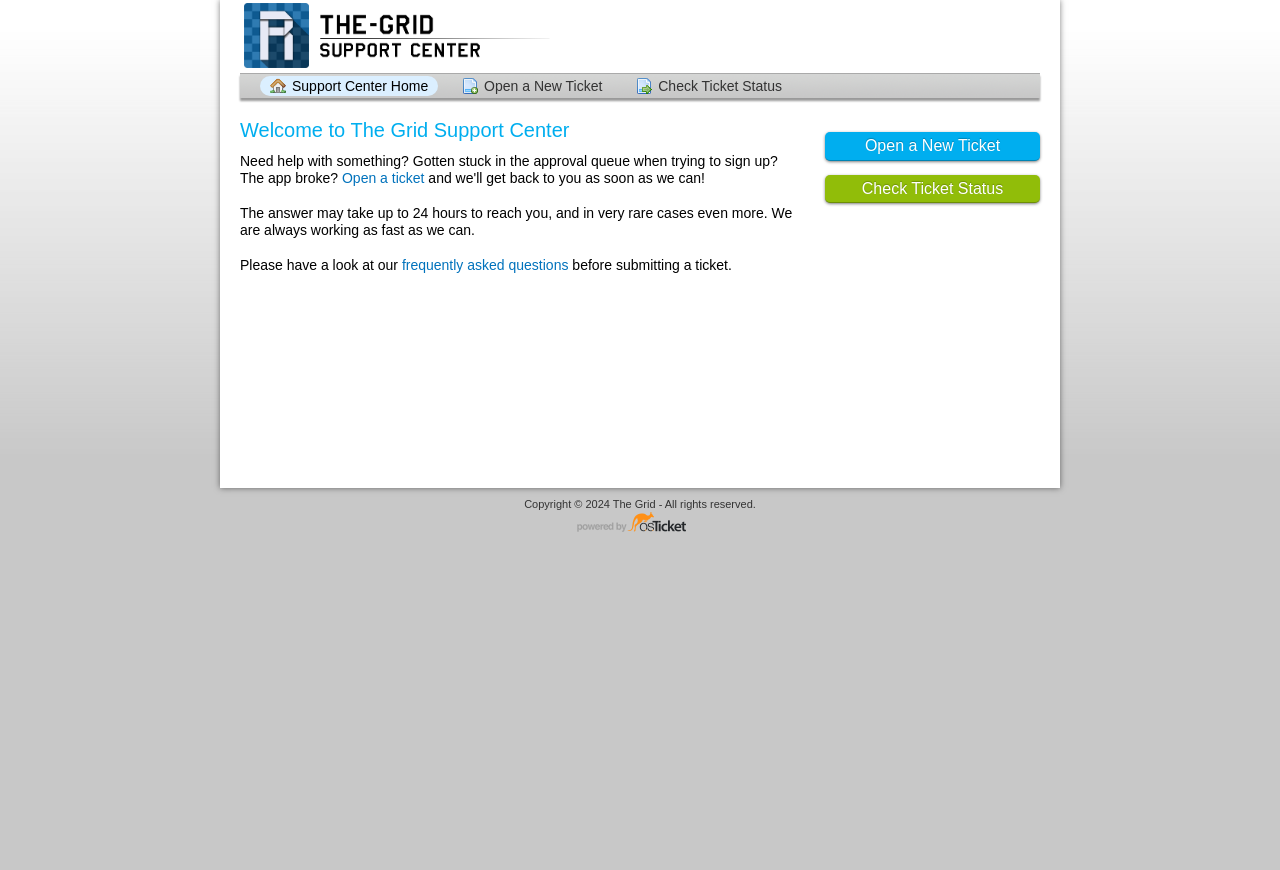Provide the bounding box coordinates of the HTML element this sentence describes: "title="Support Center"".

[0.188, 0.0, 0.435, 0.082]